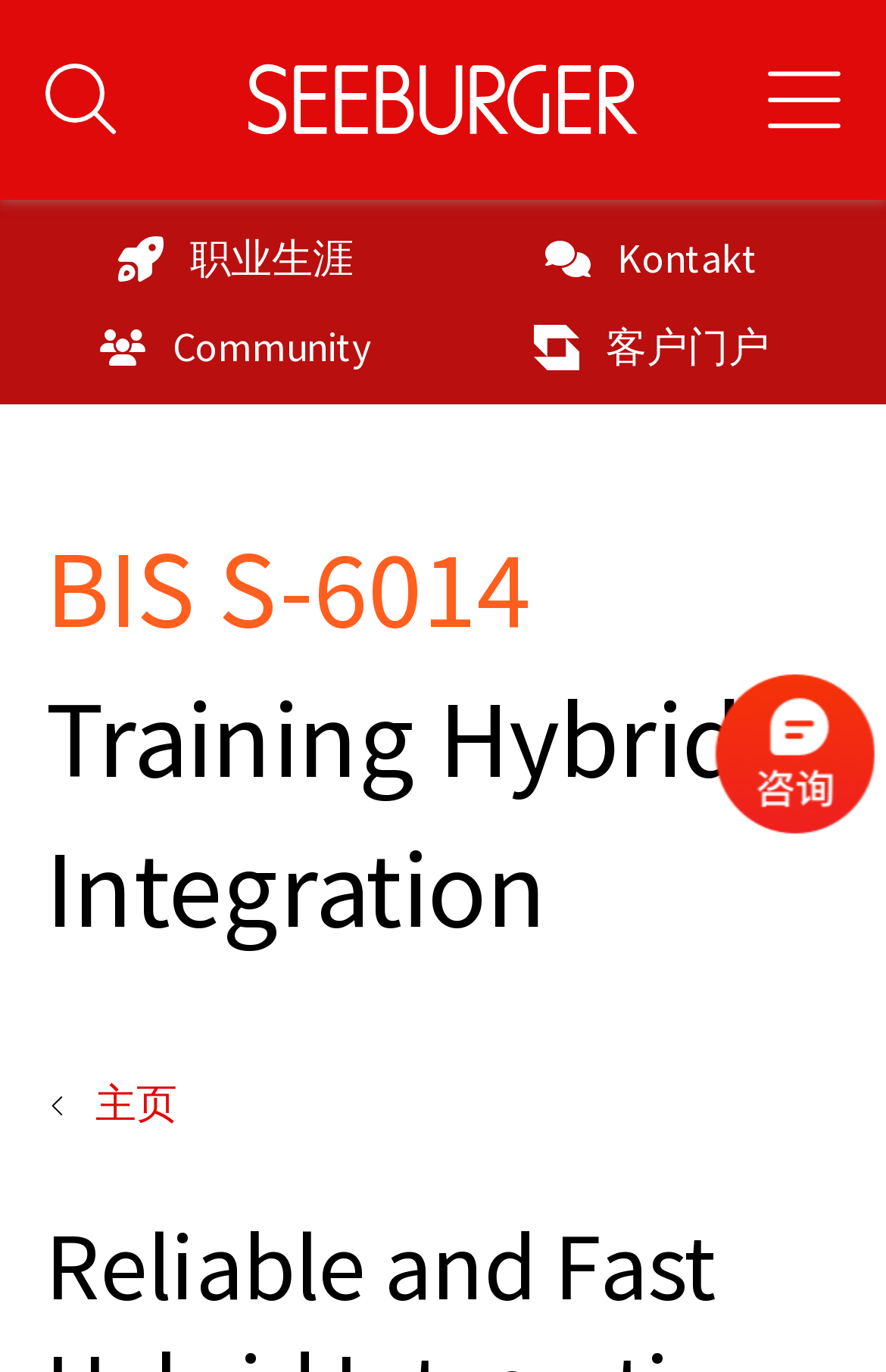Determine and generate the text content of the webpage's headline.

BIS S-6014 Training Hybrid Integration